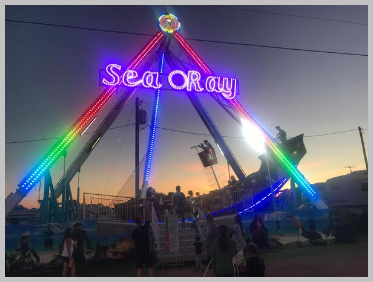Provide a comprehensive description of the image.

The image captures a vibrant amusement ride named "Sea O'Ray," illuminated with colorful neon lights in a striking design. As dusk sets in, the ride stands out with its radiant colors, including pink, blue, and green, creating a festive atmosphere. People are gathered at the ride, with some already onboard, eager for an exhilarating experience. The backdrop features a stunning sunset, casting a warm glow over the scene, enhancing the excitement of the event. This lively environment is indicative of a funfair or amusement park setting, where guests can enjoy a variety of rides and attractions.